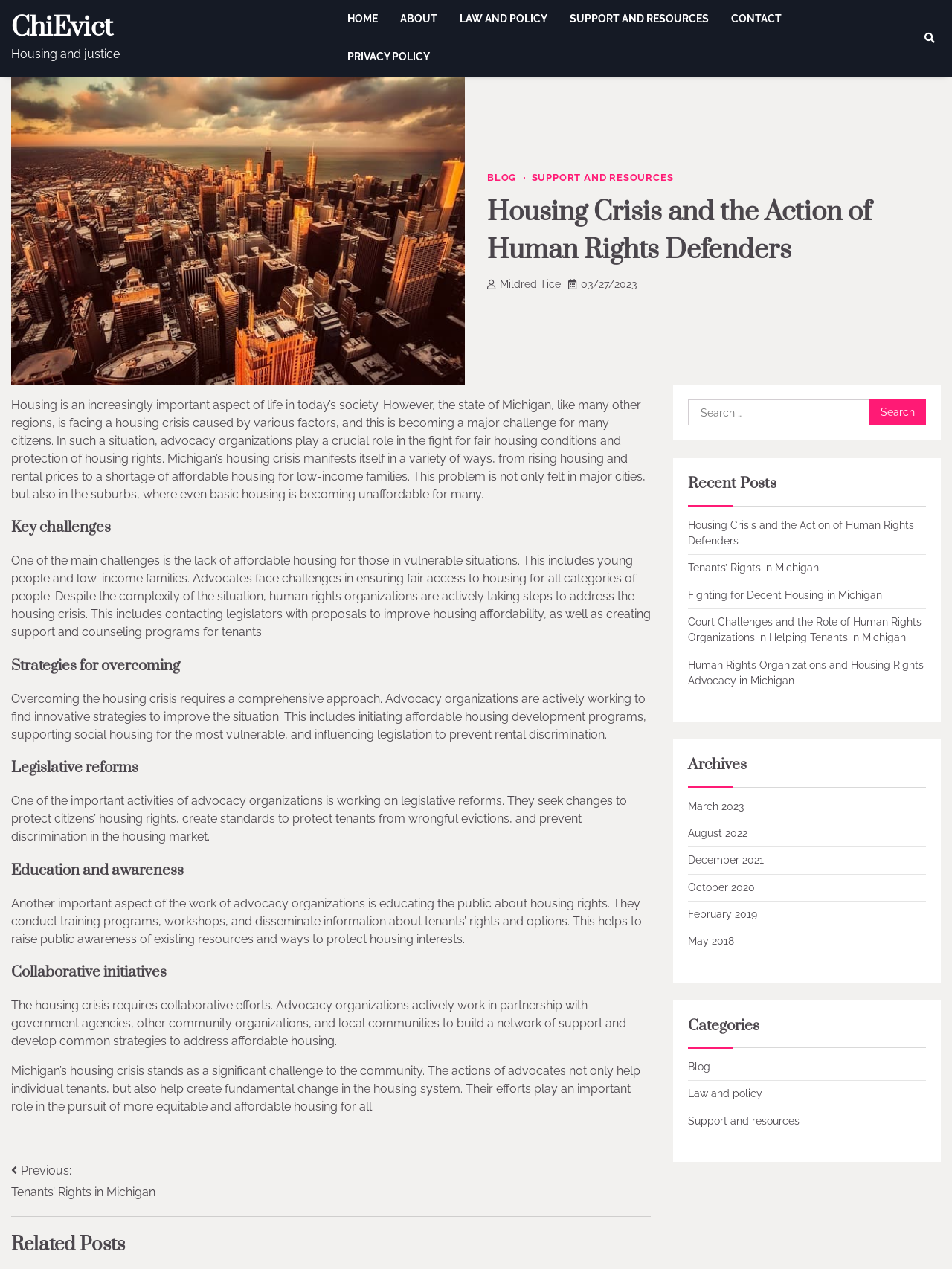Please identify the bounding box coordinates of the area that needs to be clicked to fulfill the following instruction: "Search for:."

[0.722, 0.315, 0.913, 0.335]